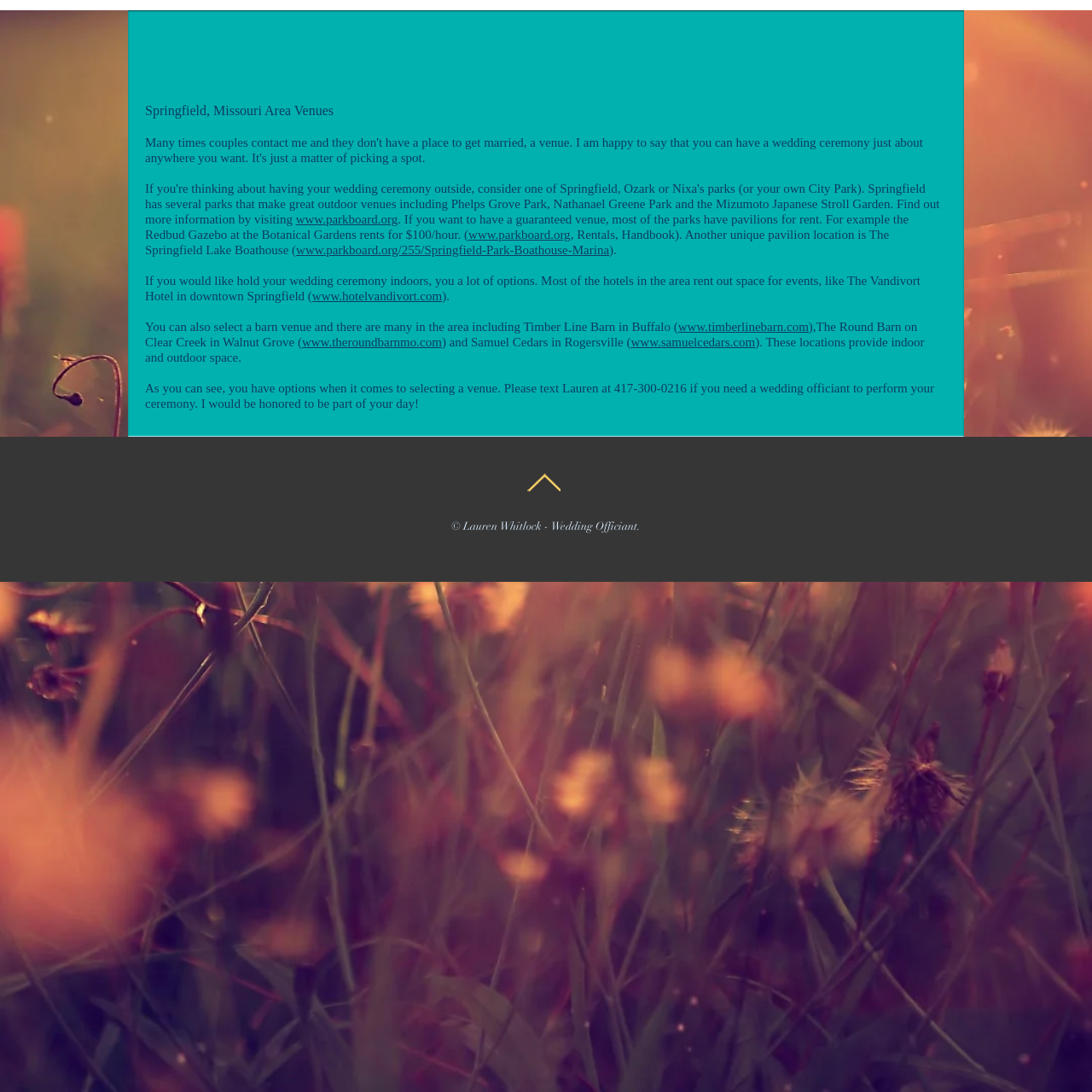Please answer the following question using a single word or phrase: How can one contact Lauren Weds?

By texting 417-300-0216